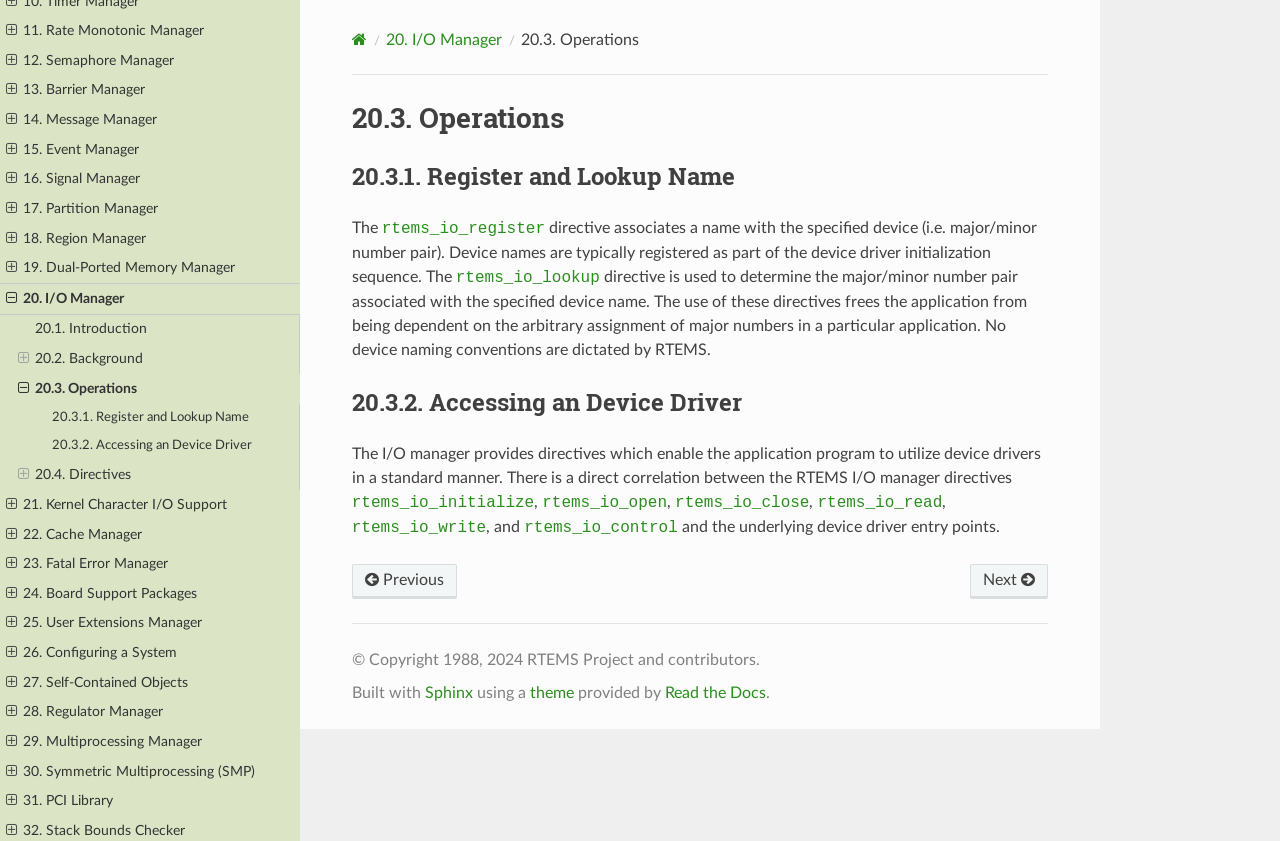Find the bounding box coordinates for the UI element whose description is: "20. I/O Manager". The coordinates should be four float numbers between 0 and 1, in the format [left, top, right, bottom].

[0.301, 0.038, 0.392, 0.057]